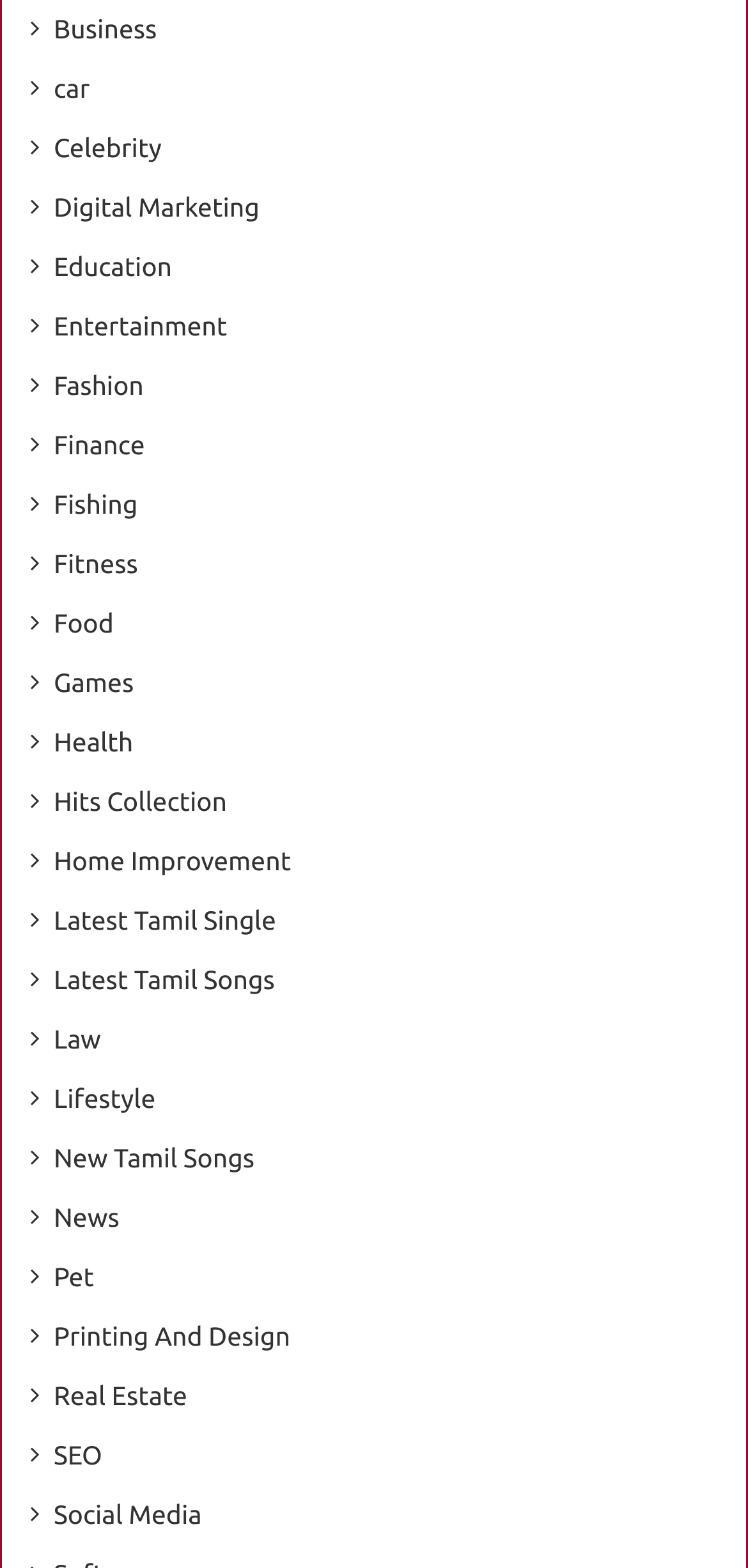Highlight the bounding box coordinates of the element you need to click to perform the following instruction: "Click on Business."

[0.072, 0.006, 0.21, 0.032]